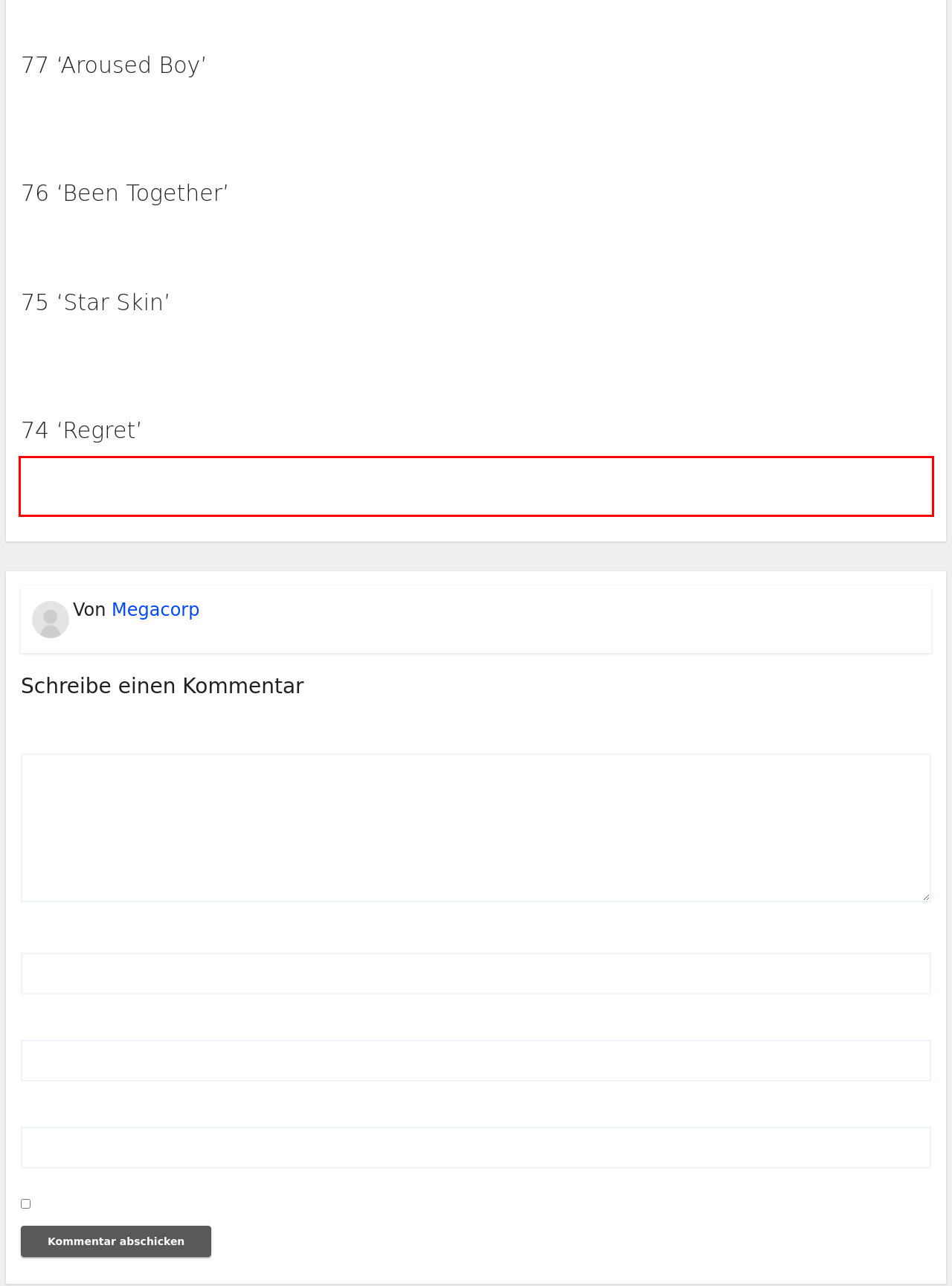Please recognize and transcribe the text located inside the red bounding box in the webpage image.

Maybe their past higher solitary, ‘Regret’ served since the an effective testament on the band’s emergency following the collapse off Factory Facts (this was create on London Suggestions) as well as watched them extending the brand new limits away from indie moving-pop music to the umpteenth go out. That song ended up being regarding Bernard Sumner’s choose a good brand new home did not apparently amount one to jot.